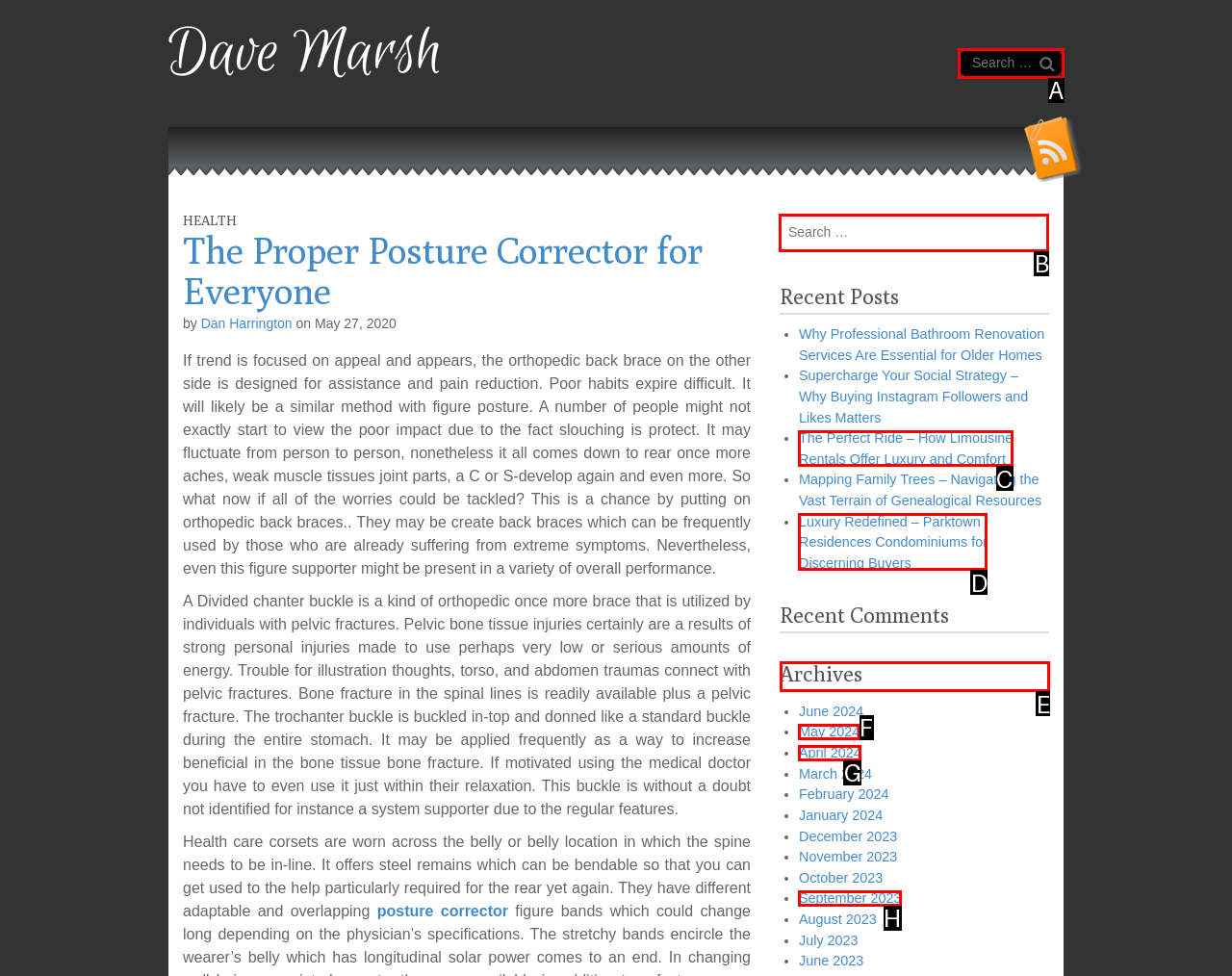Point out the correct UI element to click to carry out this instruction: View archives
Answer with the letter of the chosen option from the provided choices directly.

E